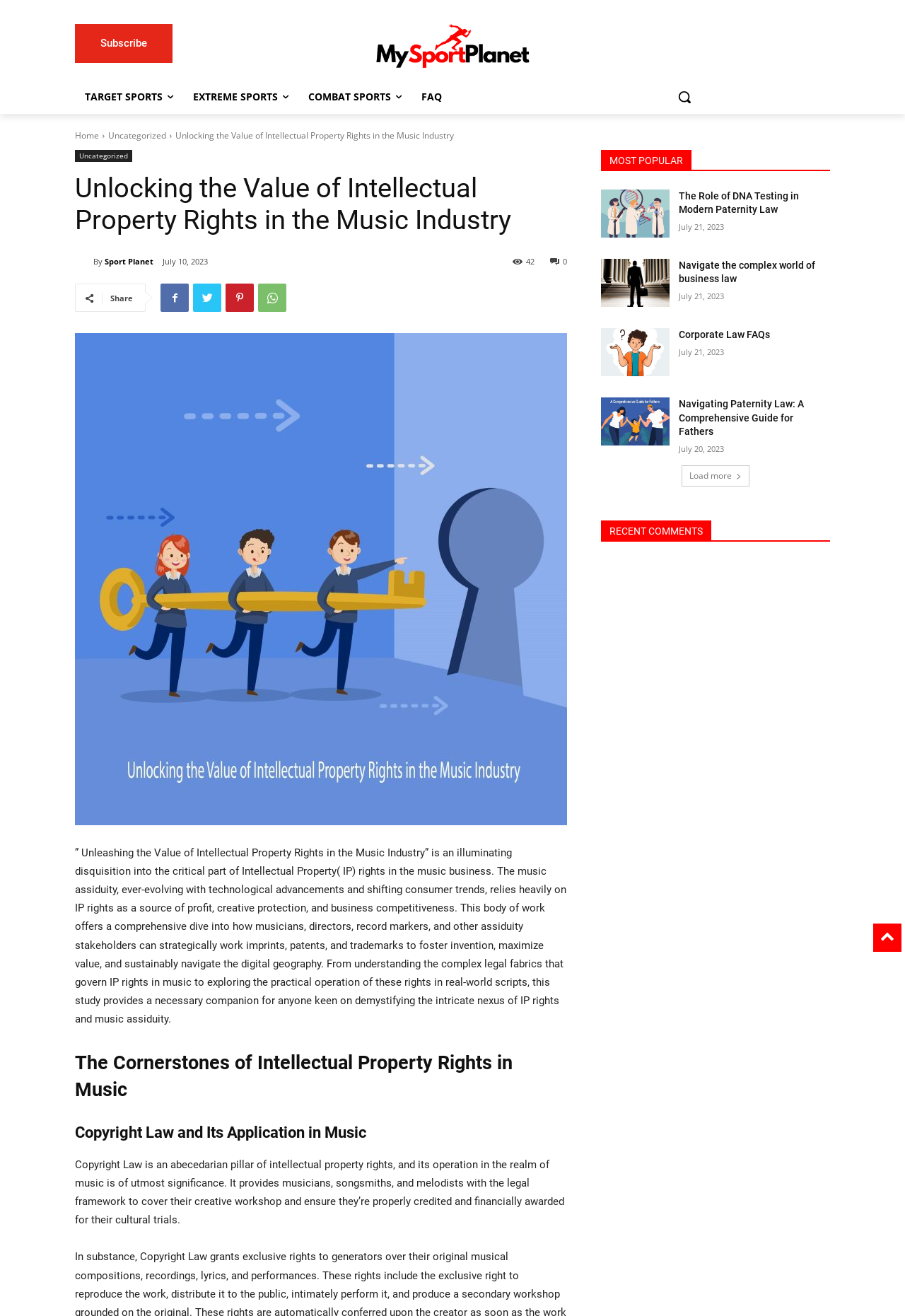Generate the text content of the main headline of the webpage.

Unlocking the Value of Intellectual Property Rights in the Music Industry